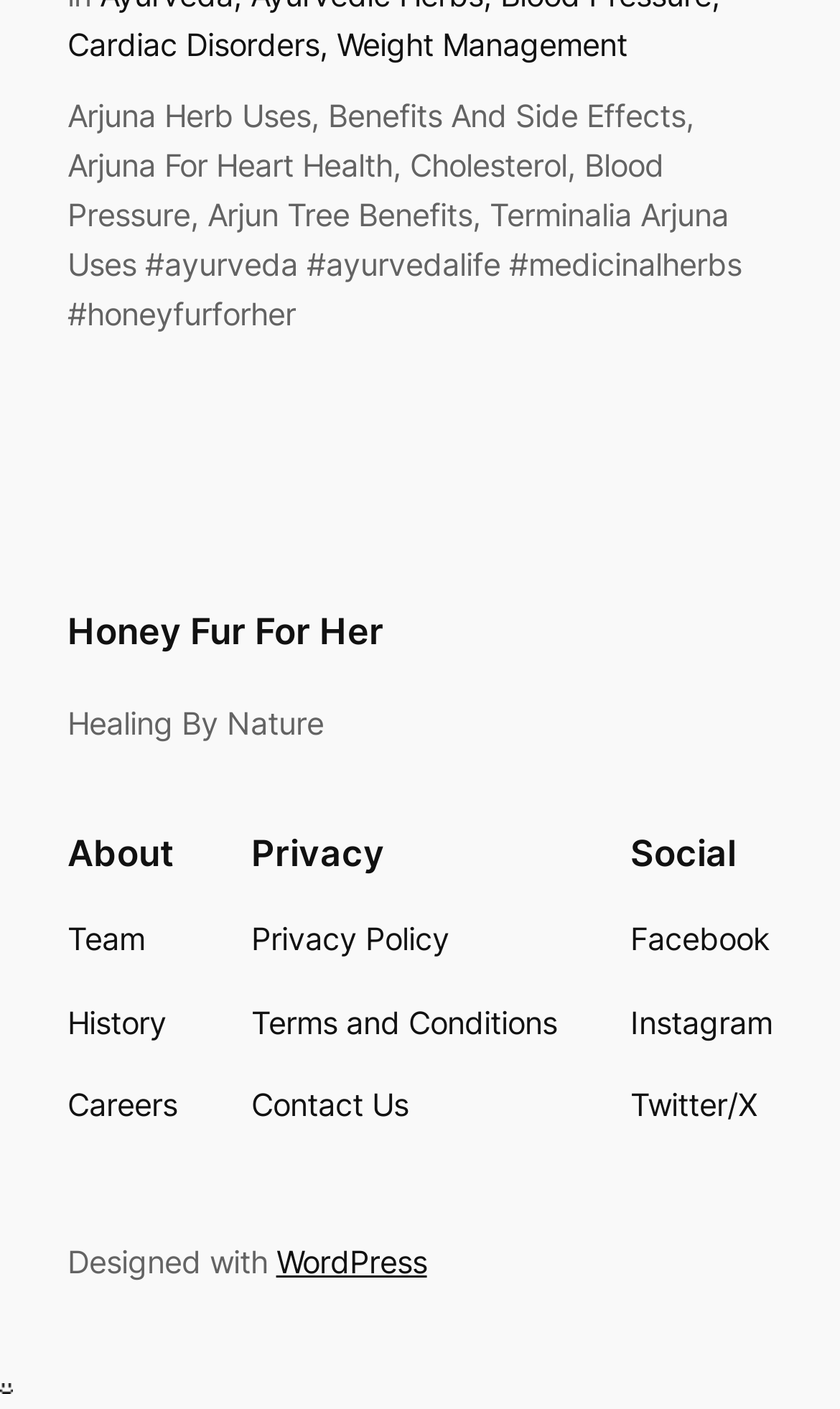Reply to the question with a single word or phrase:
What social media platforms are linked?

Facebook, Instagram, Twitter/X